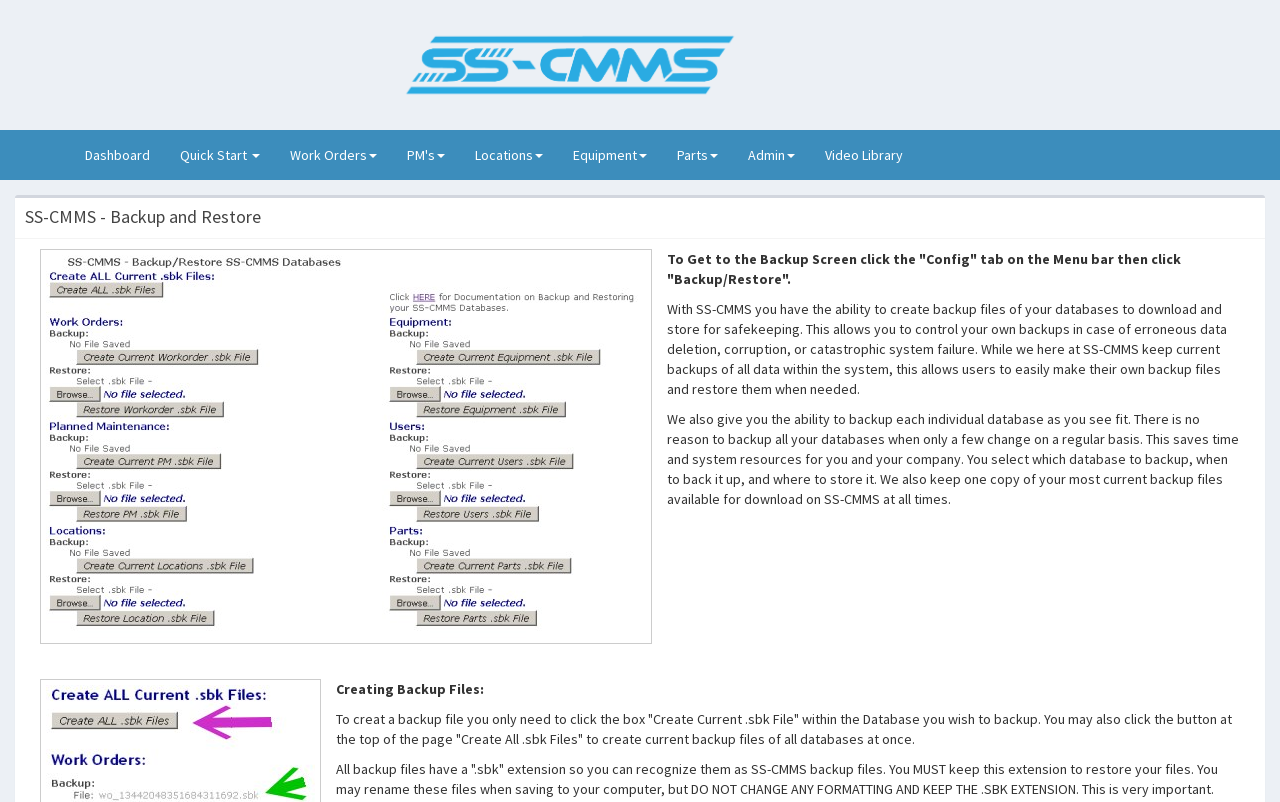Please identify the bounding box coordinates of the clickable area that will fulfill the following instruction: "Access Video Library". The coordinates should be in the format of four float numbers between 0 and 1, i.e., [left, top, right, bottom].

[0.633, 0.162, 0.717, 0.224]